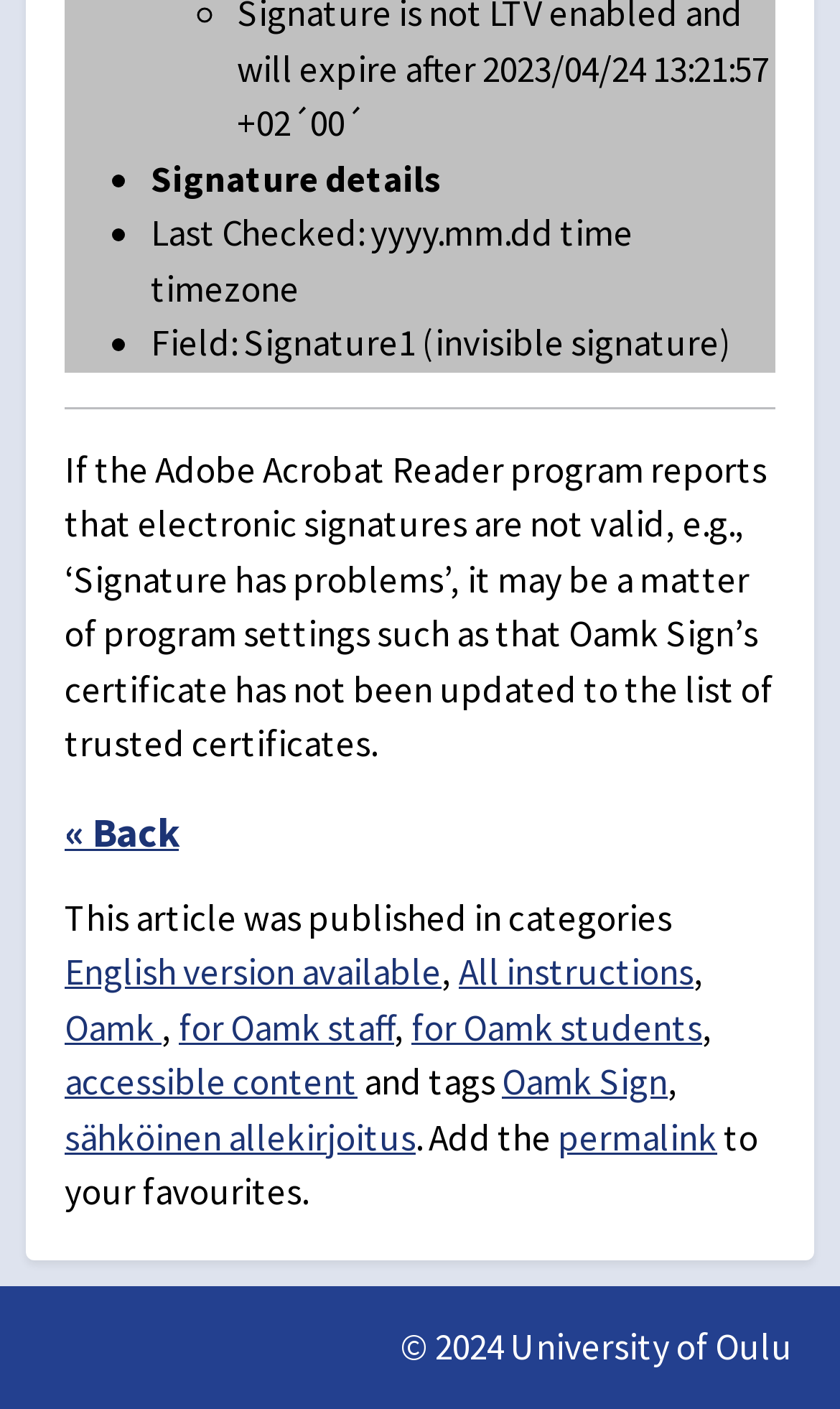Provide the bounding box coordinates, formatted as (top-left x, top-left y, bottom-right x, bottom-right y), with all values being floating point numbers between 0 and 1. Identify the bounding box of the UI element that matches the description: Oamk

[0.077, 0.712, 0.192, 0.746]